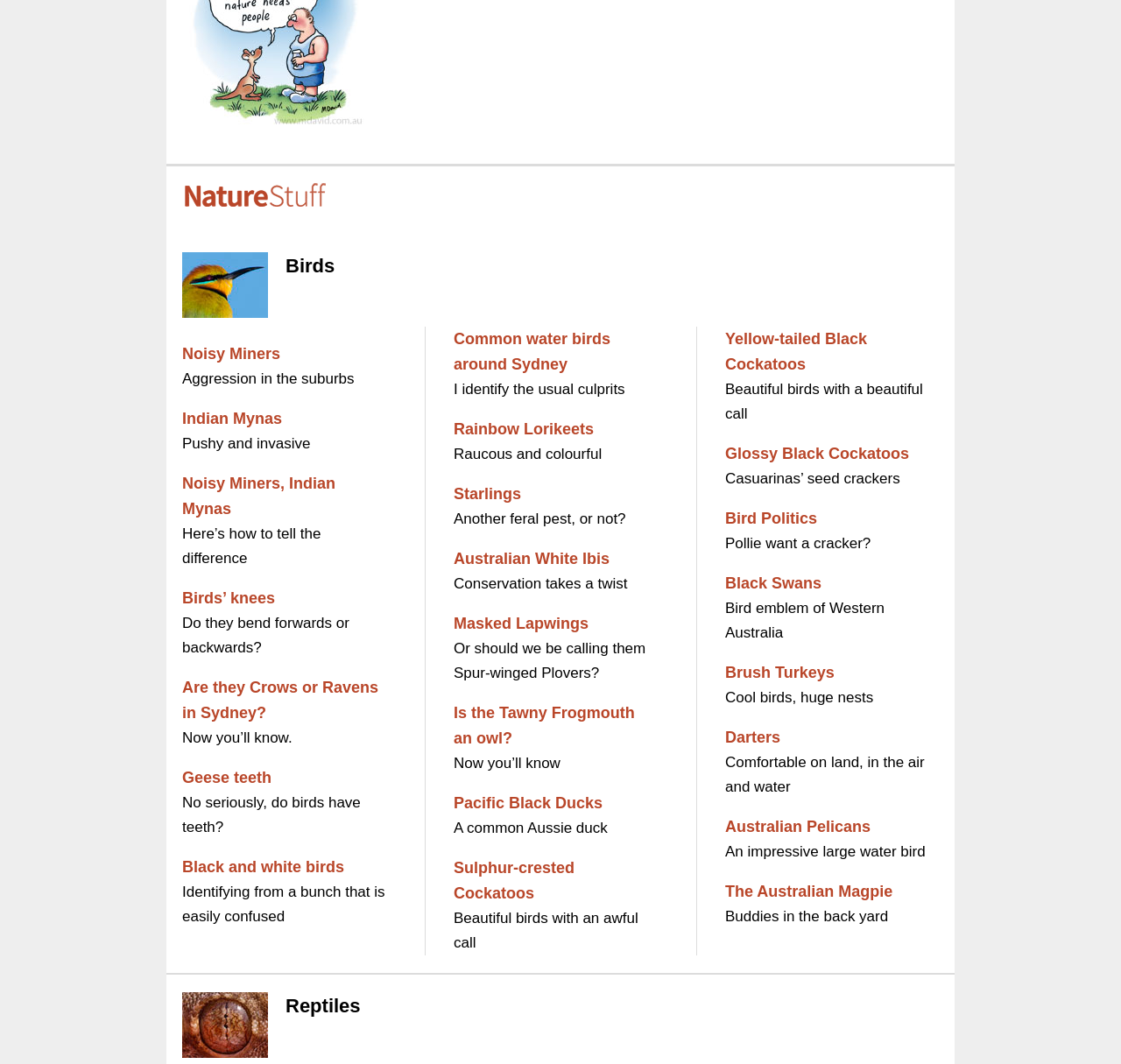Locate the bounding box coordinates of the element that needs to be clicked to carry out the instruction: "Read about material analysis with Zeiss Stemi 508 stereo microscope and LM adapter solution with integrated pol-filter". The coordinates should be given as four float numbers ranging from 0 to 1, i.e., [left, top, right, bottom].

None